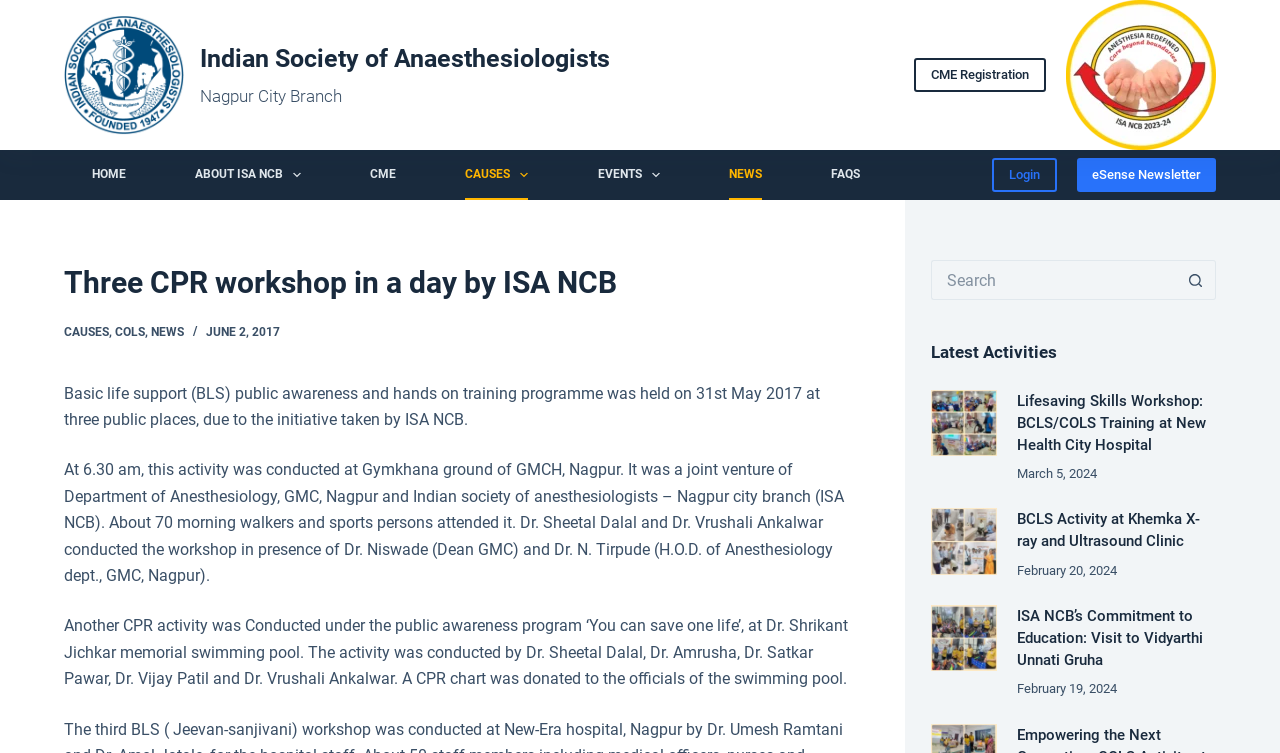Locate the bounding box coordinates of the area that needs to be clicked to fulfill the following instruction: "Read the 'Three CPR workshop in a day by ISA NCB' article". The coordinates should be in the format of four float numbers between 0 and 1, namely [left, top, right, bottom].

[0.05, 0.345, 0.671, 0.452]